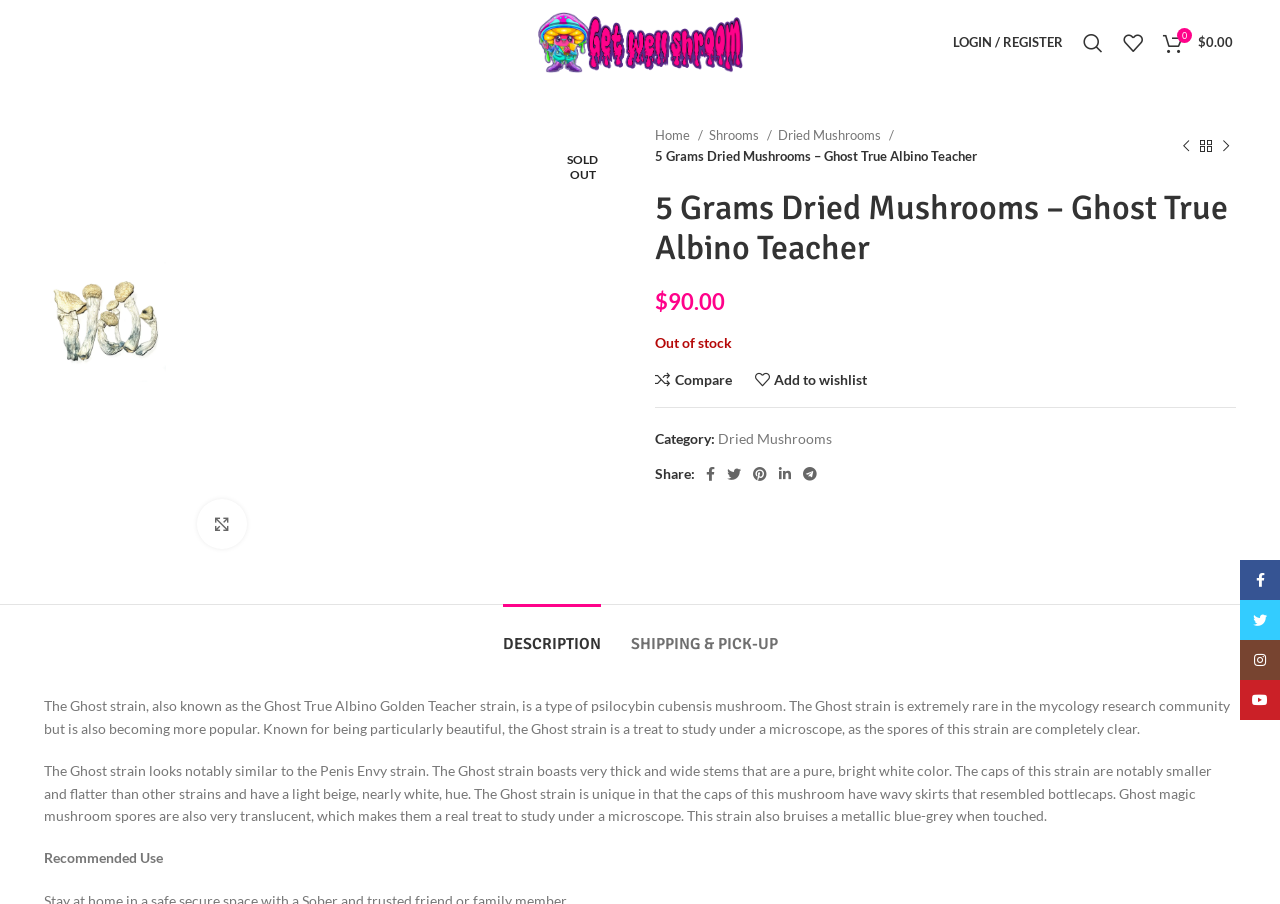Please indicate the bounding box coordinates for the clickable area to complete the following task: "Click on the login/register button". The coordinates should be specified as four float numbers between 0 and 1, i.e., [left, top, right, bottom].

[0.737, 0.025, 0.838, 0.069]